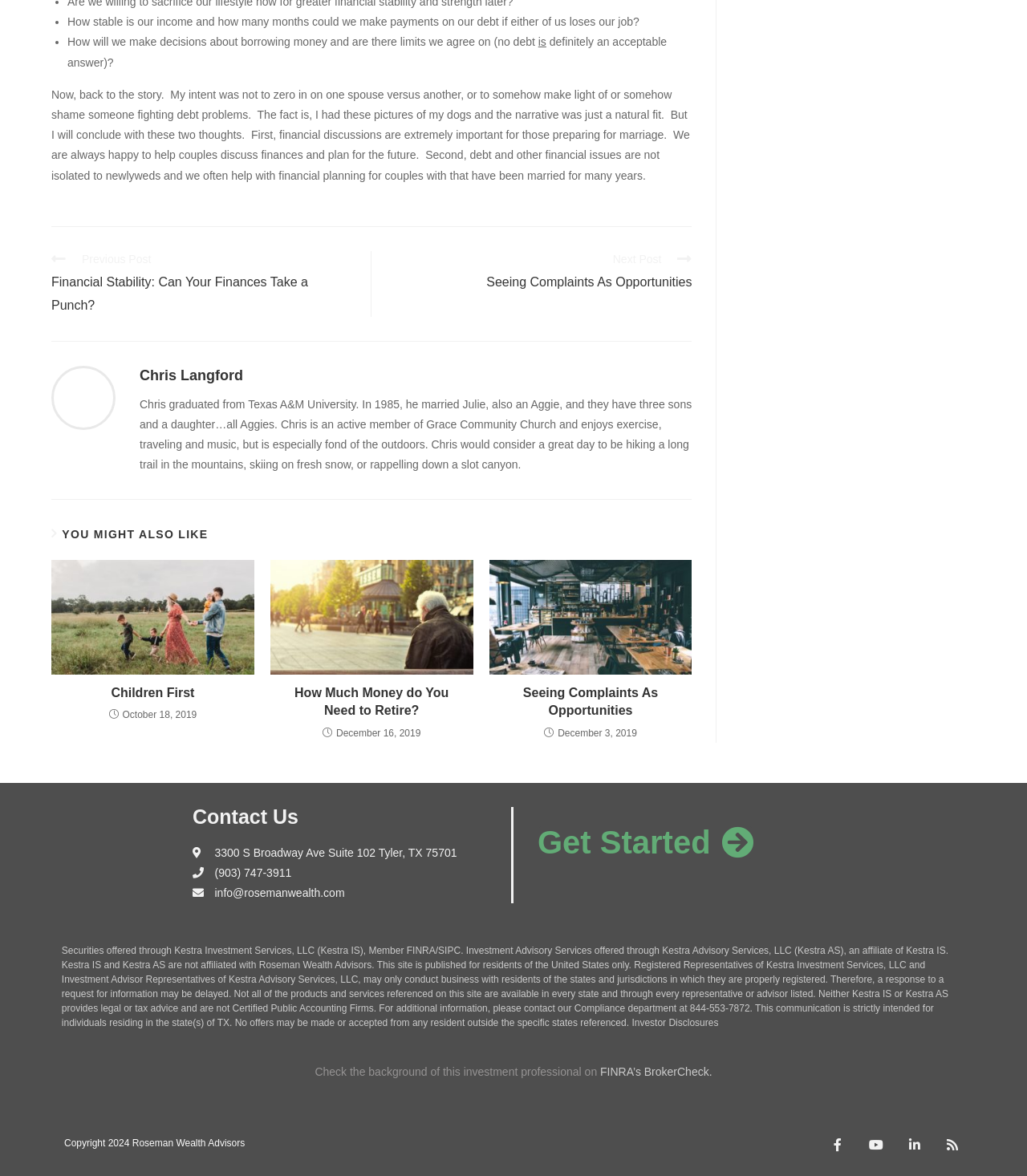What is the author's occupation?
Examine the image closely and answer the question with as much detail as possible.

Based on the webpage, the author's occupation can be inferred from the content of the article, which discusses financial stability and planning. The author's bio also mentions that they are an active member of a church and enjoy outdoor activities, but their occupation is not explicitly stated. However, the context of the article and the author's expertise in the field suggest that they are a financial advisor.